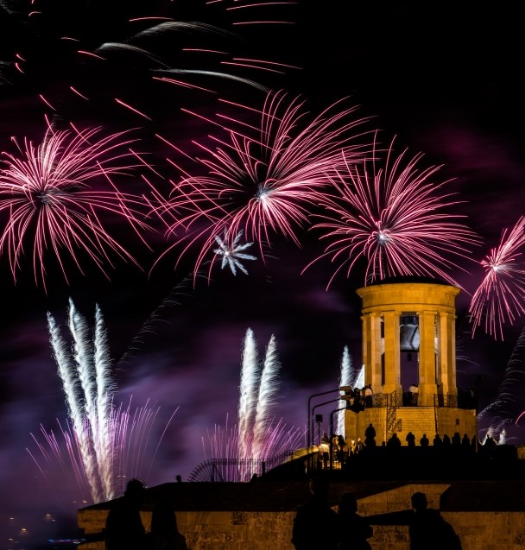What is the significance of fireworks in Maltese tradition? Refer to the image and provide a one-word or short phrase answer.

Signify joy and festivity